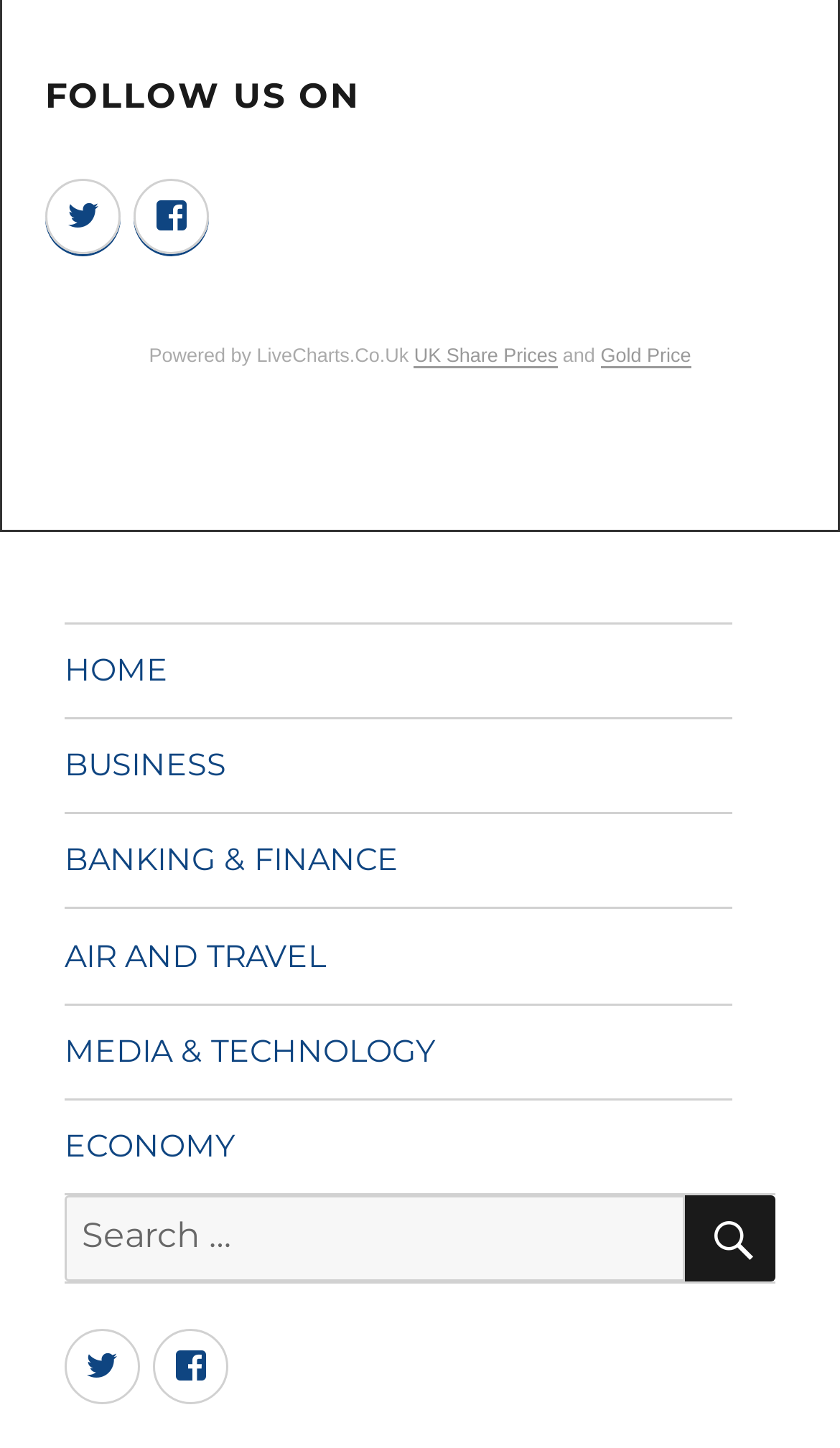Find the bounding box coordinates of the area to click in order to follow the instruction: "Go to the home page".

[0.077, 0.431, 0.872, 0.495]